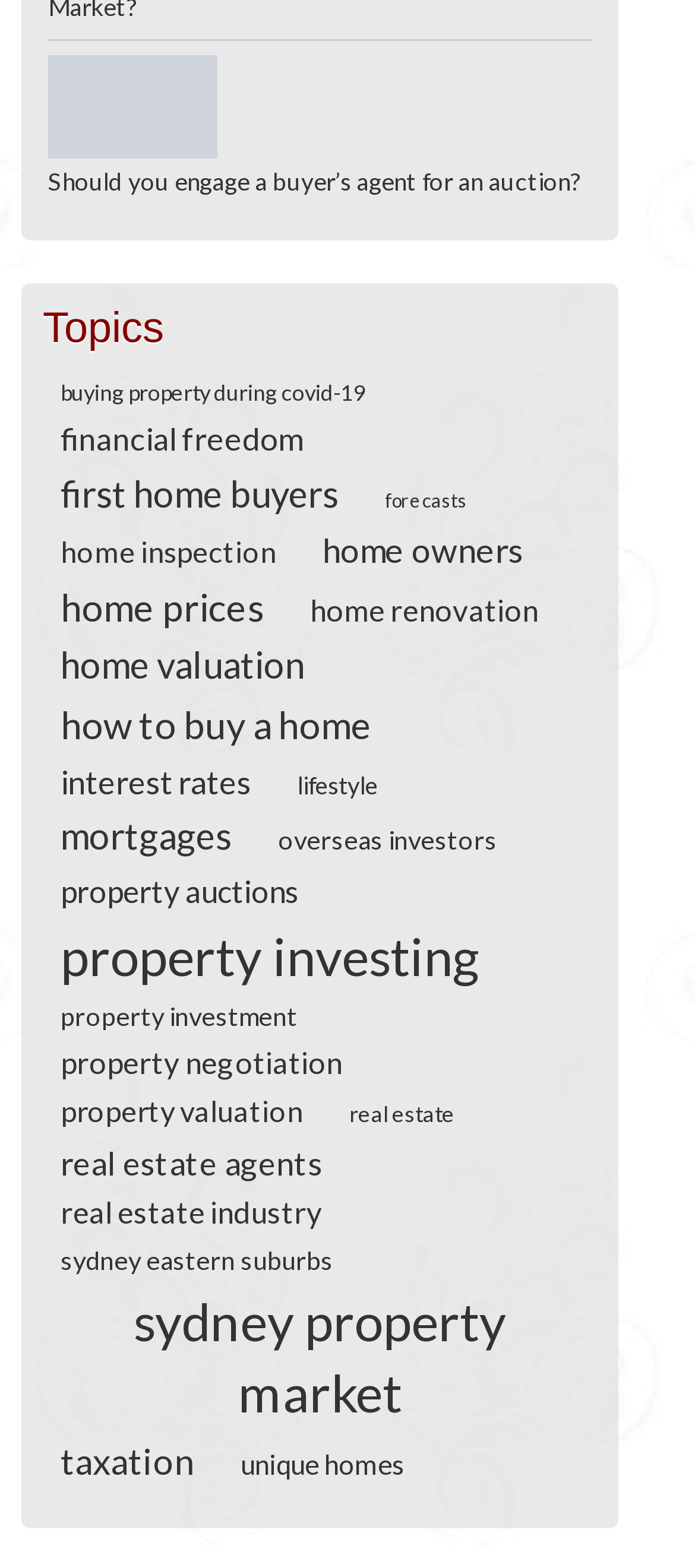Could you highlight the region that needs to be clicked to execute the instruction: "Read the article about engaging a buyer's agent for an auction"?

[0.069, 0.036, 0.351, 0.107]